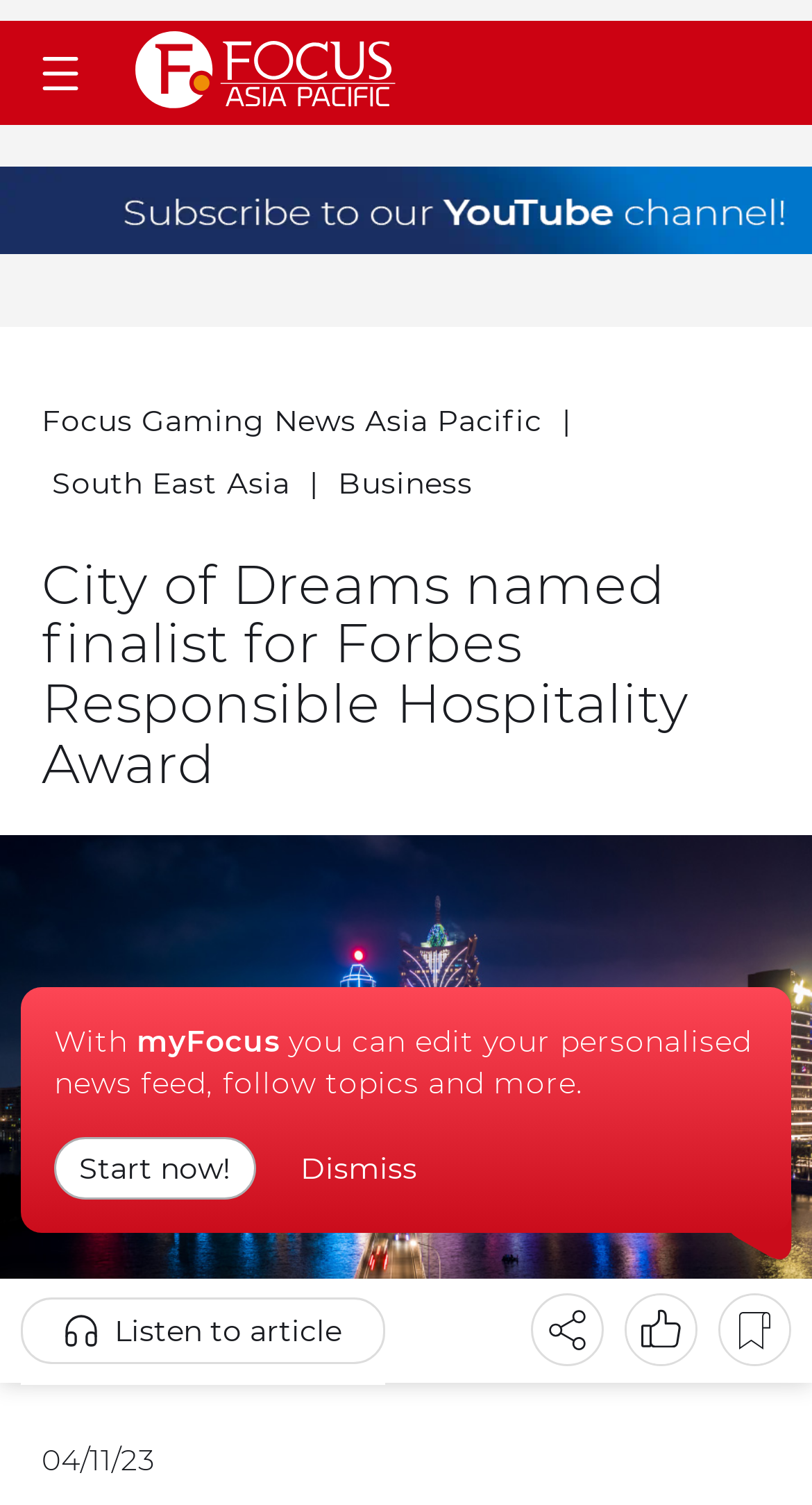Bounding box coordinates are to be given in the format (top-left x, top-left y, bottom-right x, bottom-right y). All values must be floating point numbers between 0 and 1. Provide the bounding box coordinate for the UI element described as: South East Asia

[0.051, 0.3, 0.37, 0.341]